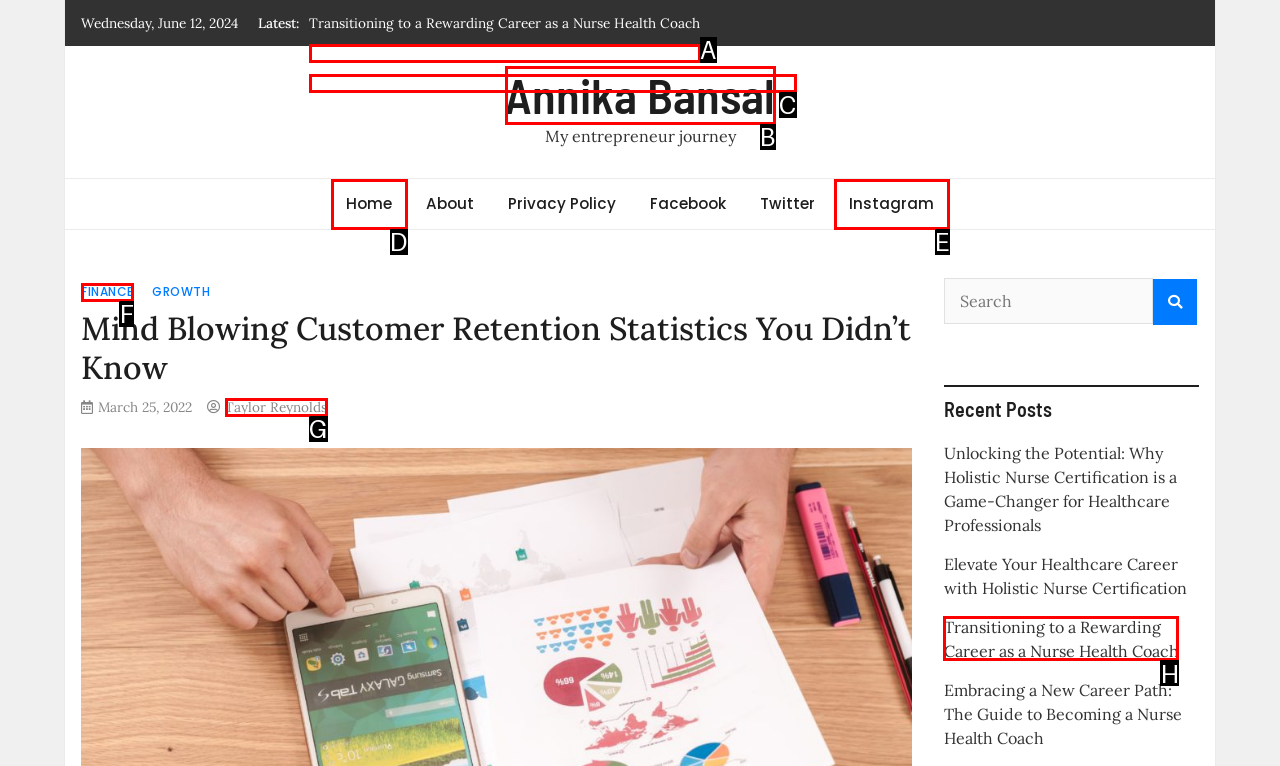Match the description to the correct option: Testimonials
Provide the letter of the matching option directly.

None